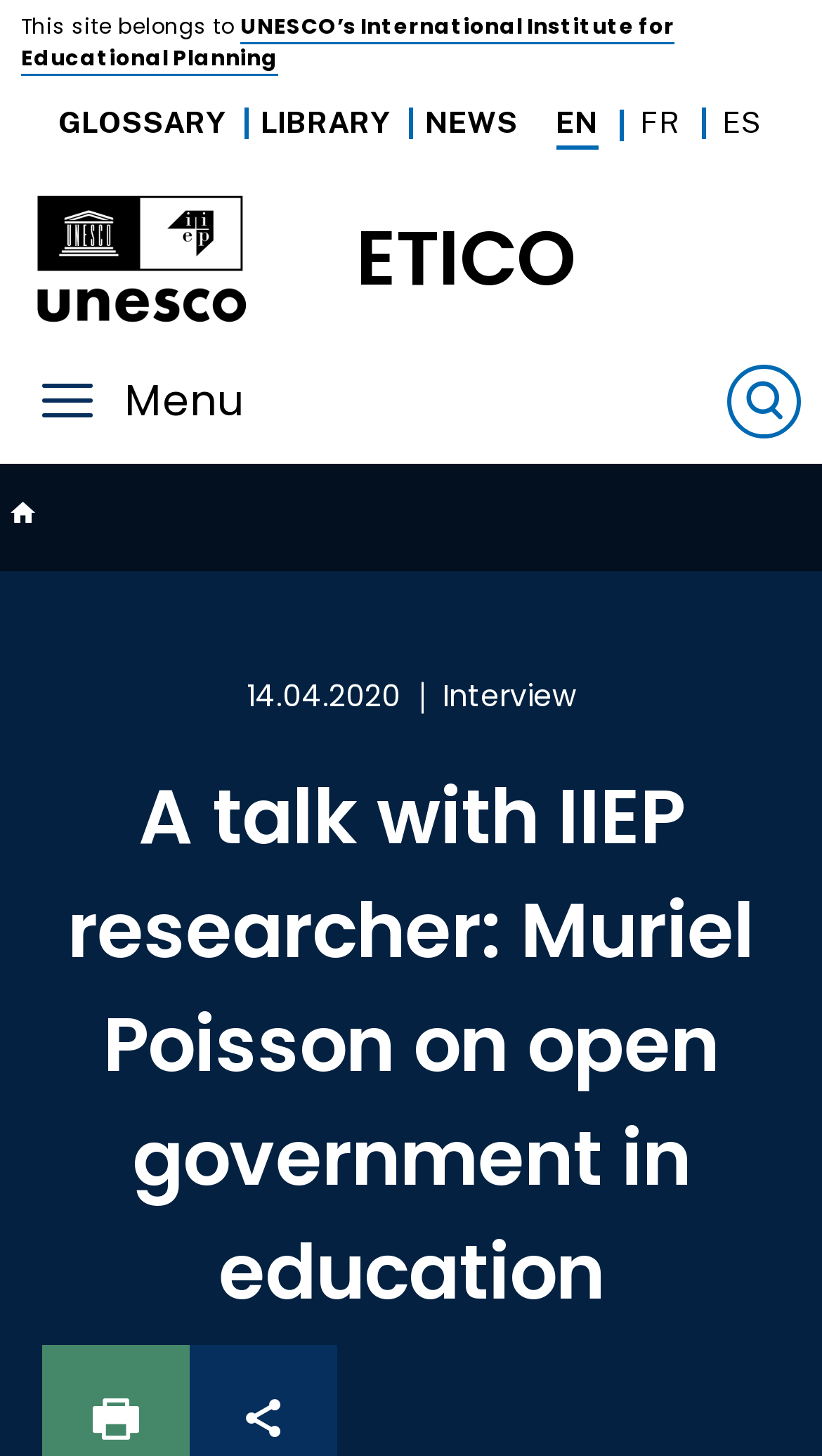What is the name of the organization that owns this website?
Look at the webpage screenshot and answer the question with a detailed explanation.

I found the answer by looking at the static text element at the top of the page, which says 'This site belongs to UNESCO’s International Institute for Educational Planning'.